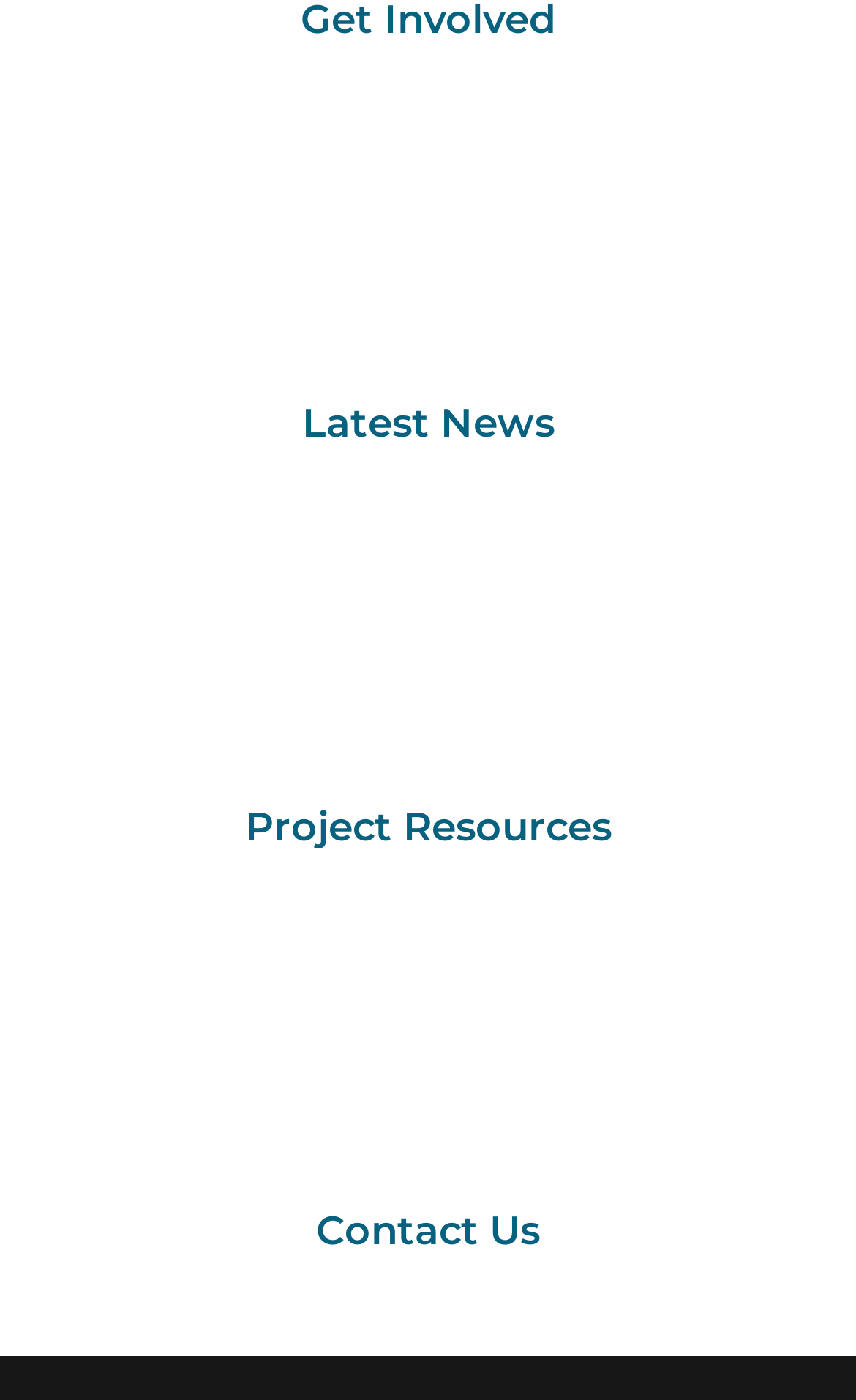Respond to the question below with a single word or phrase: How many main sections are on this webpage?

3